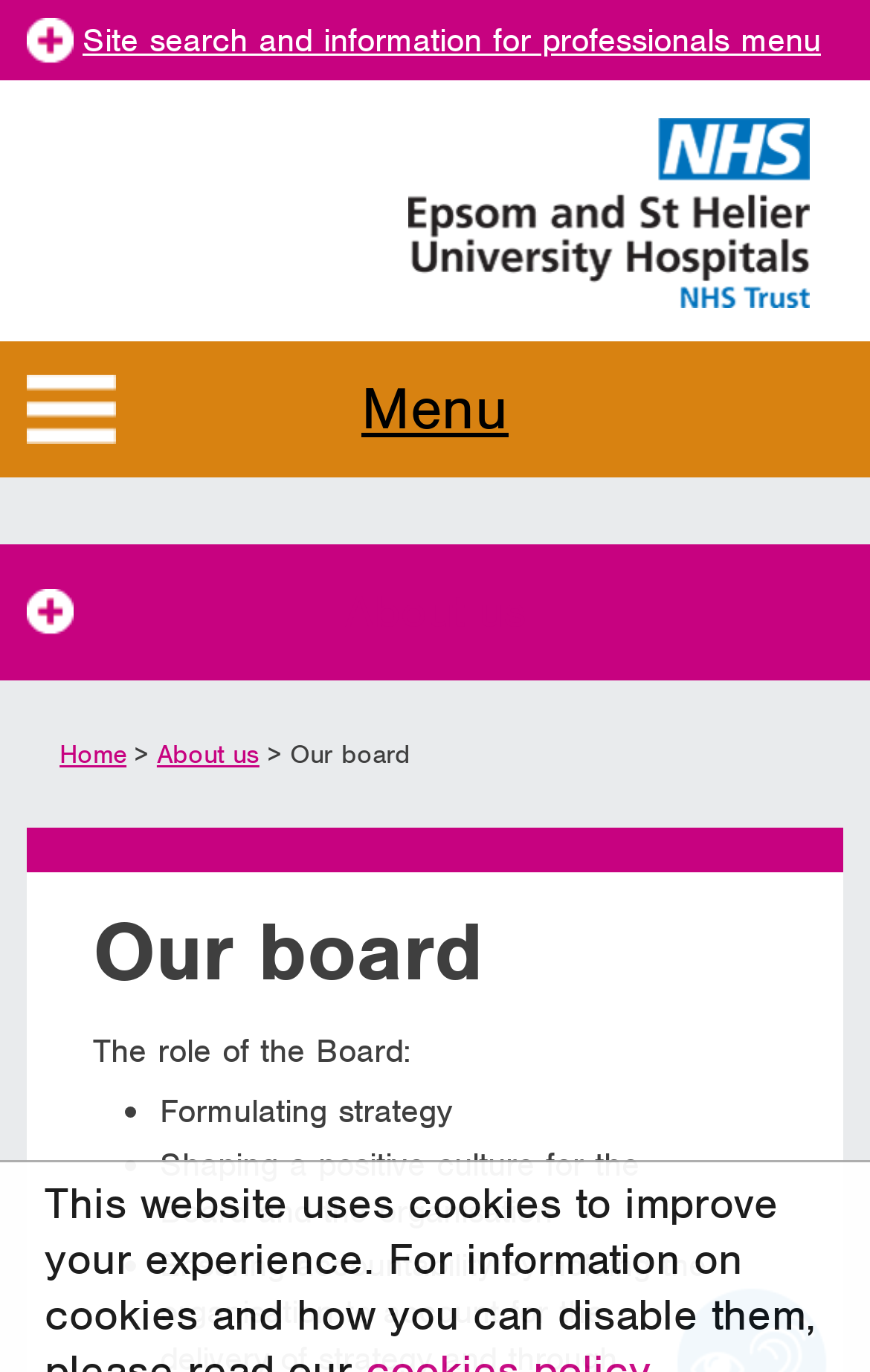Utilize the details in the image to thoroughly answer the following question: What is the current page?

The webpage has a breadcrumb navigation section which shows the current page as 'About us > Our board'. This suggests that the current page is a sub-page of 'About us' and is specifically about the board of the organisation.